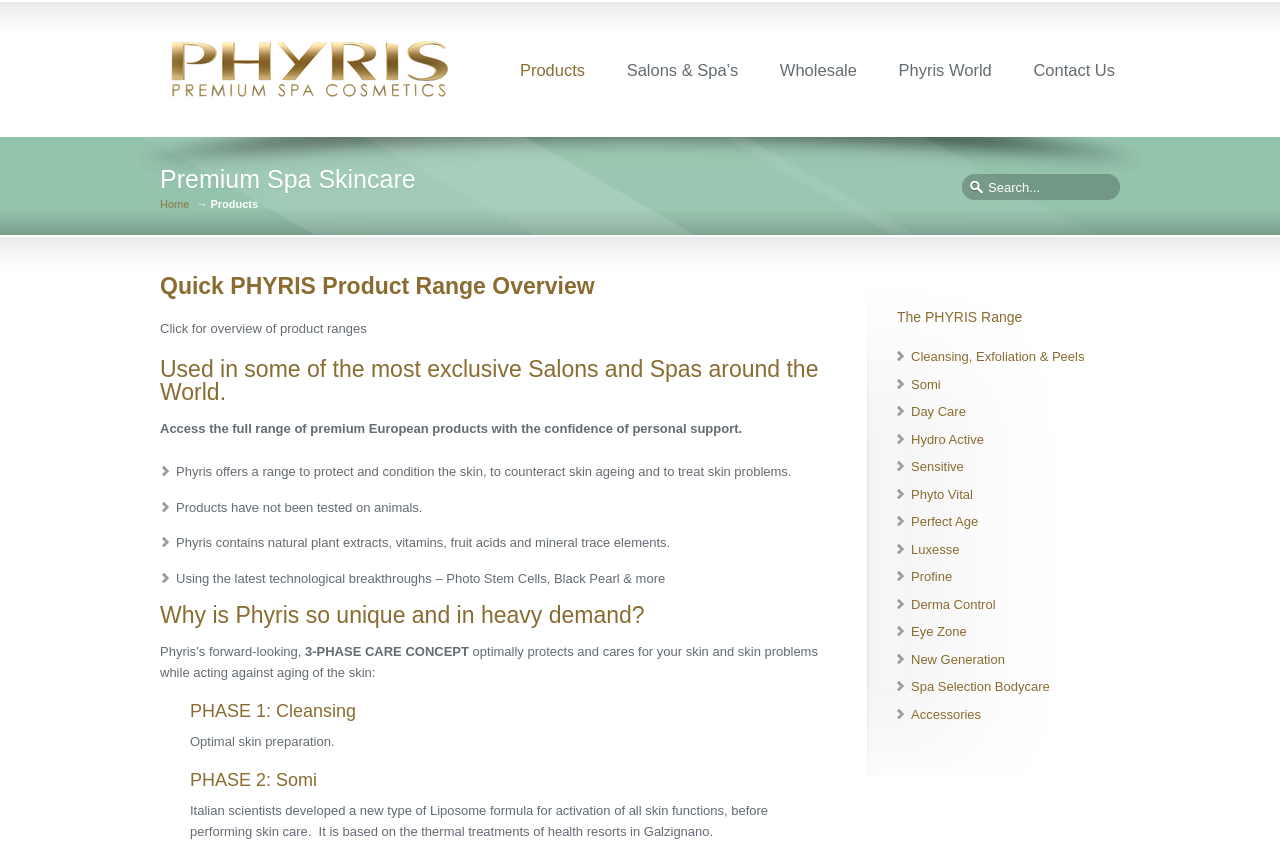Please locate the bounding box coordinates of the element's region that needs to be clicked to follow the instruction: "Click on Products". The bounding box coordinates should be provided as four float numbers between 0 and 1, i.e., [left, top, right, bottom].

[0.402, 0.067, 0.461, 0.096]